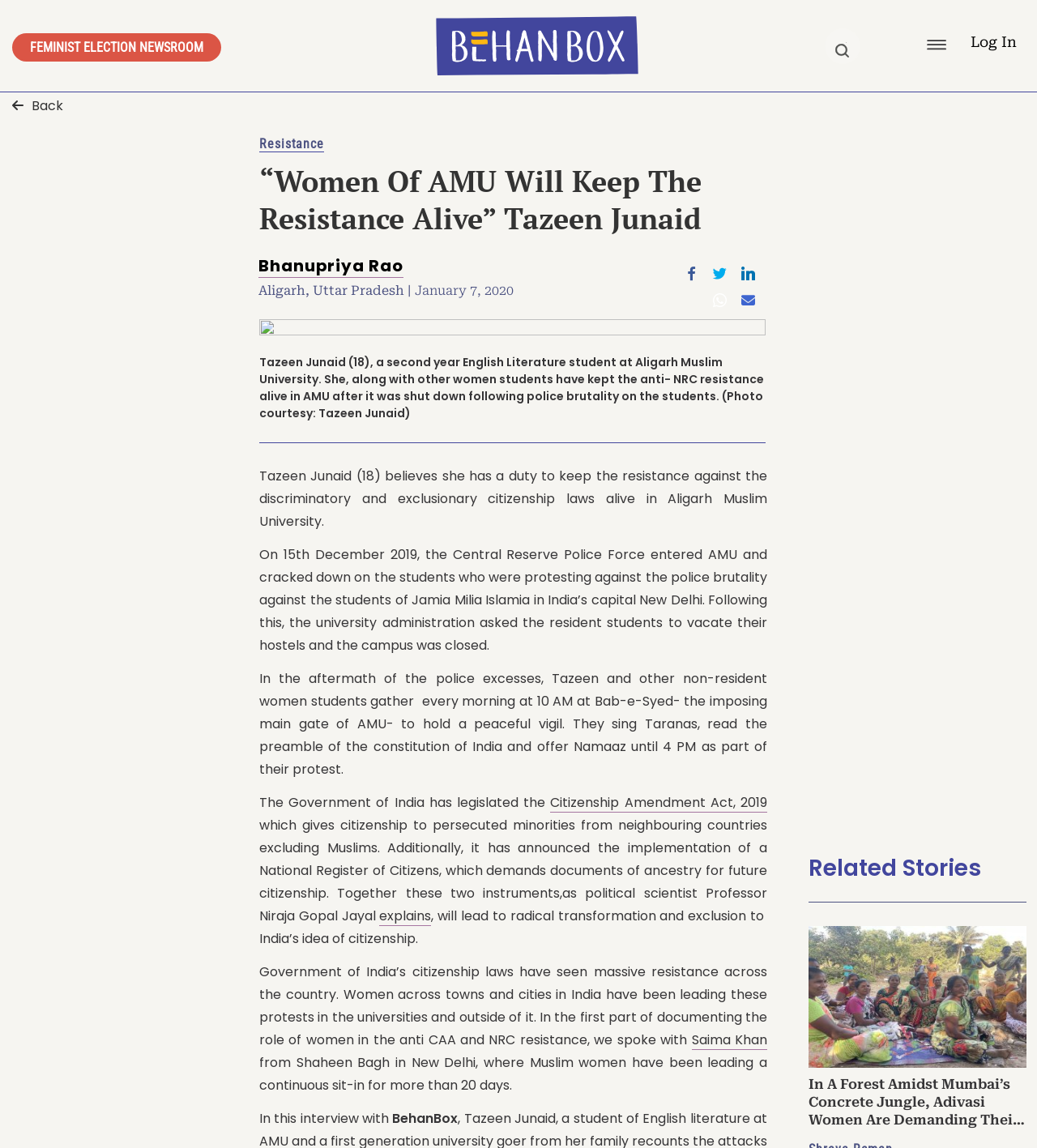Respond to the question below with a single word or phrase:
What is the name of the publication that conducted the interview?

BehanBox